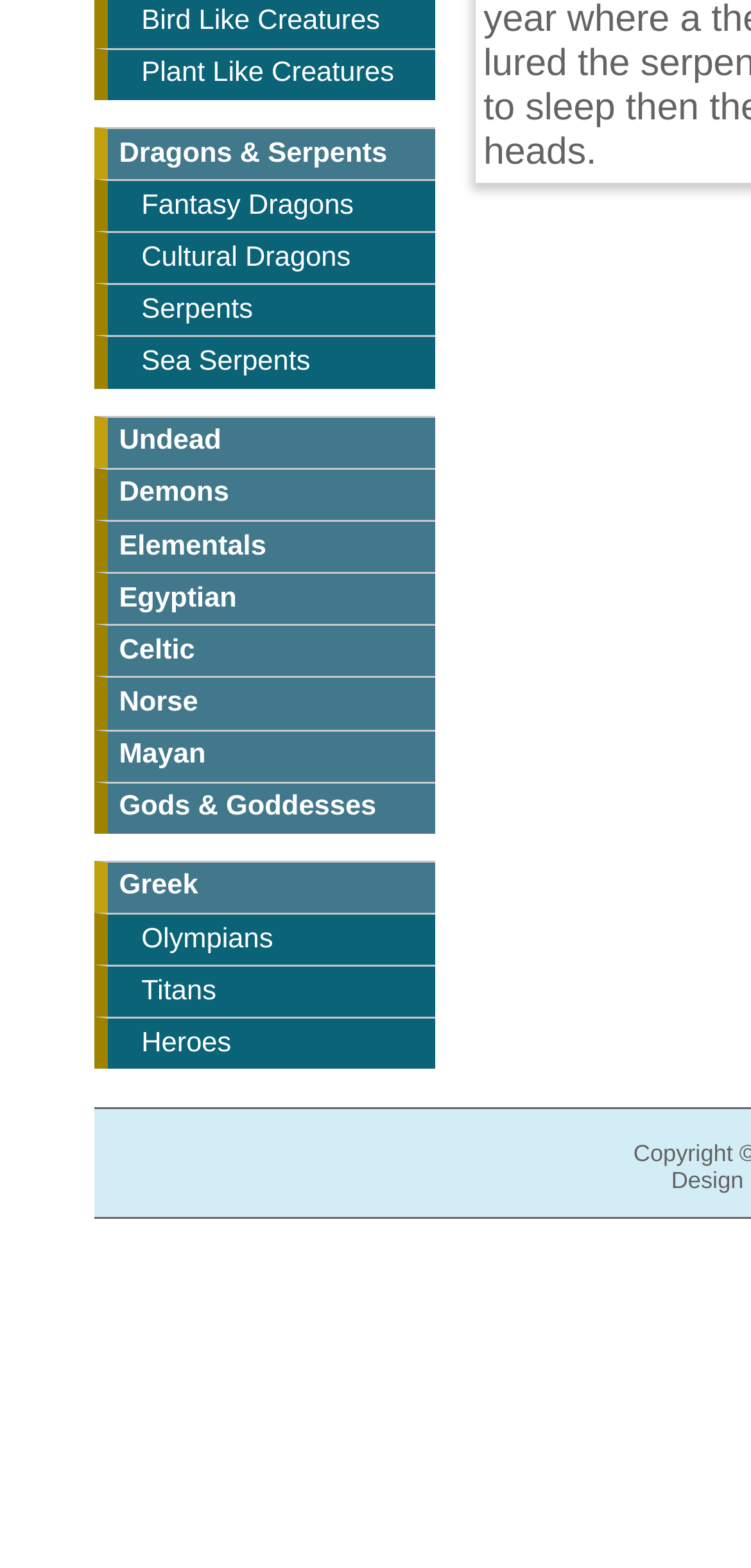Extract the bounding box coordinates for the described element: "Fantasy Dragons". The coordinates should be represented as four float numbers between 0 and 1: [left, top, right, bottom].

[0.126, 0.114, 0.579, 0.148]